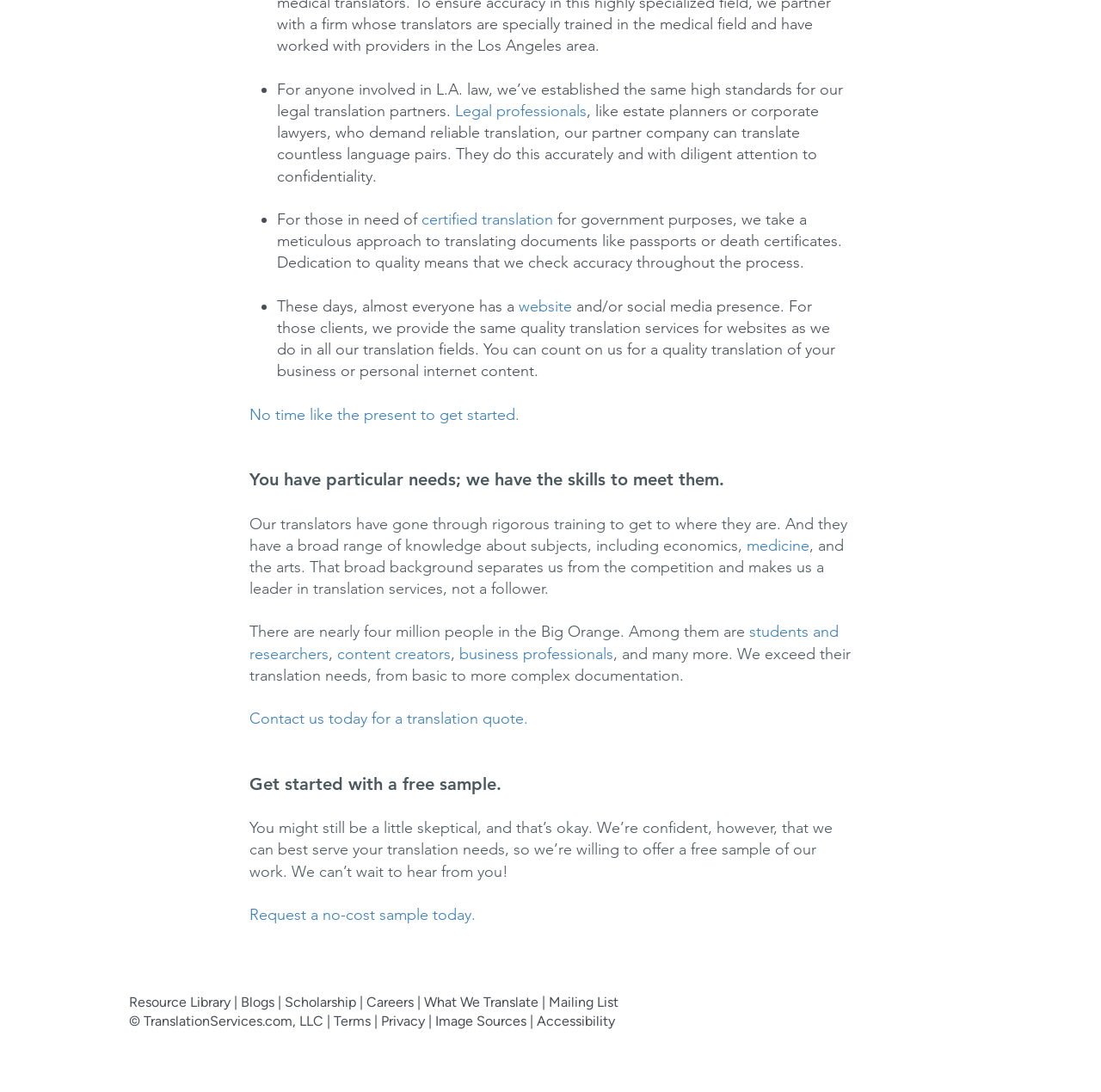What is the purpose of the free sample offered by the translation company?
Give a single word or phrase as your answer by examining the image.

To demonstrate their work